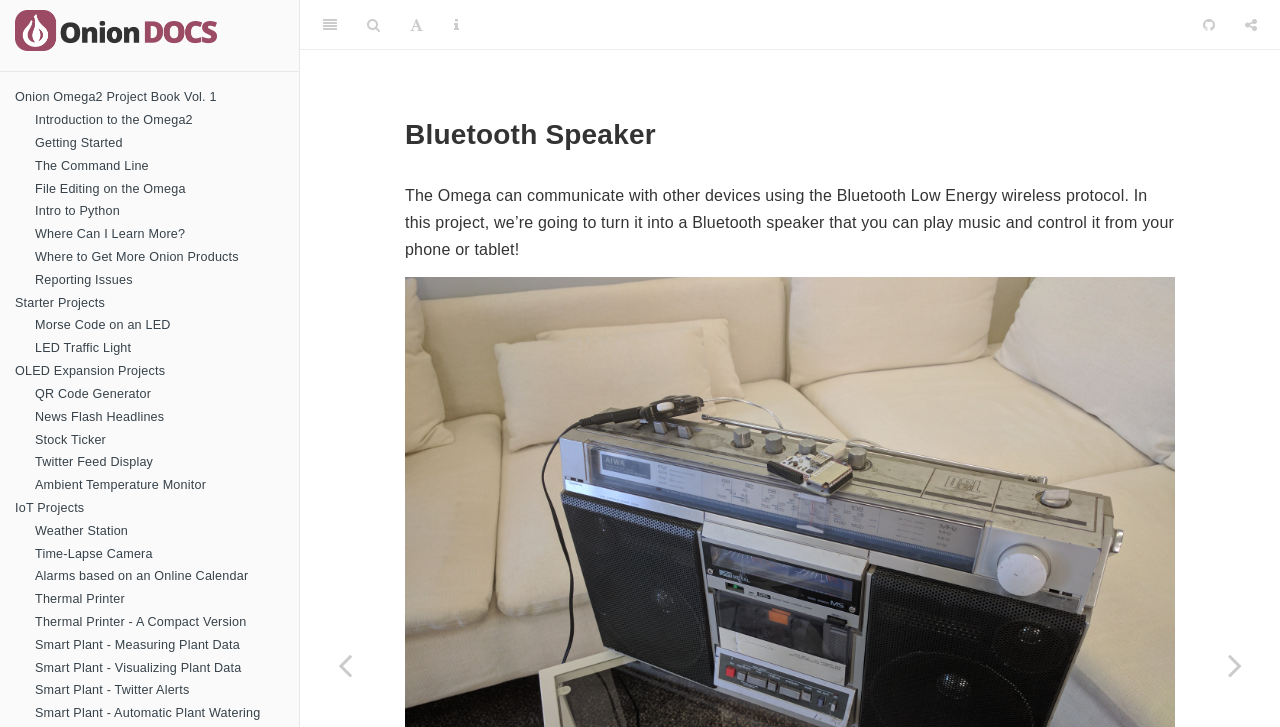Determine the bounding box coordinates for the UI element with the following description: "aria-label="Font Settings" title="Font Settings"". The coordinates should be four float numbers between 0 and 1, represented as [left, top, right, bottom].

[0.309, 0.0, 0.343, 0.069]